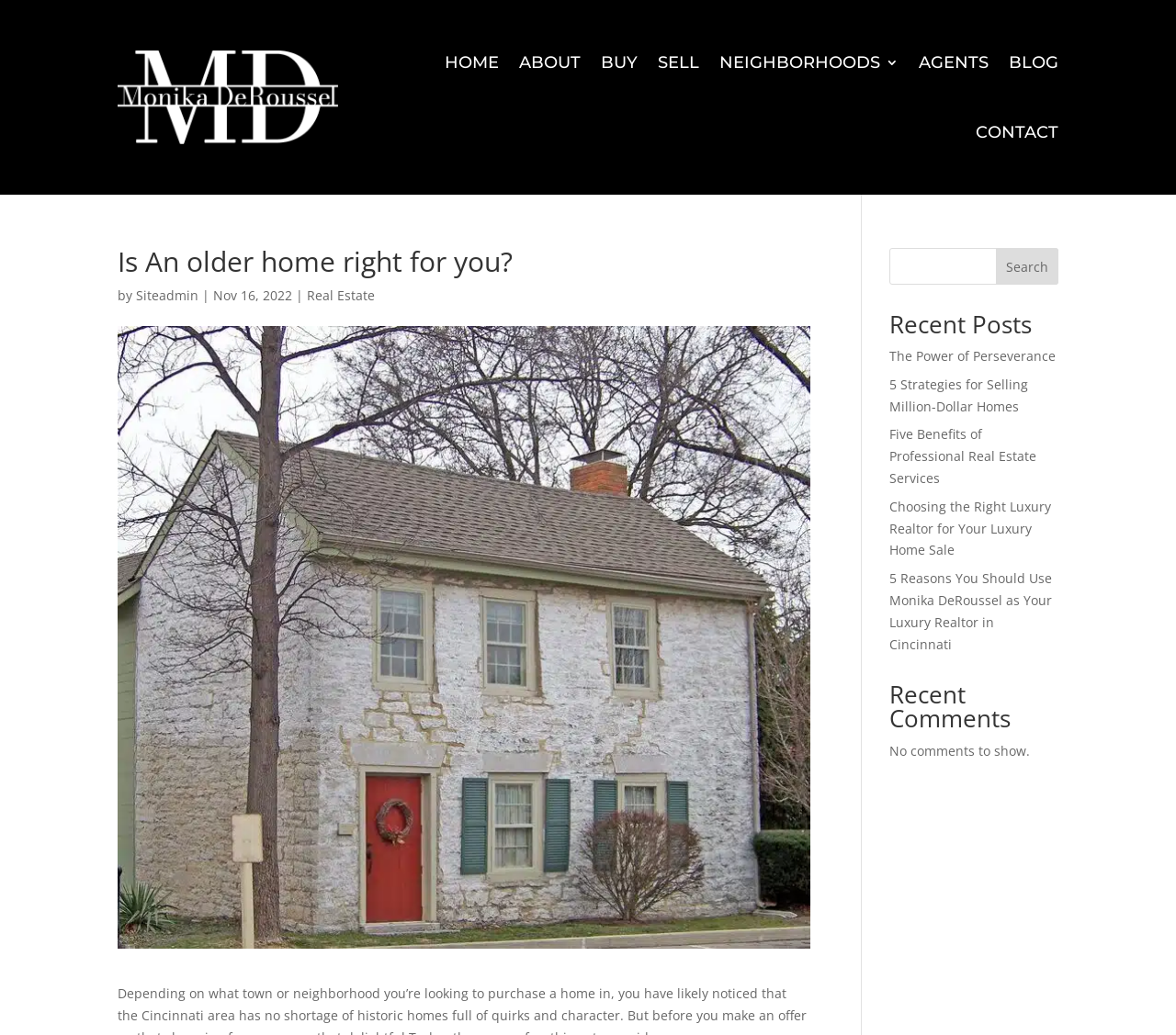Determine the bounding box coordinates for the area that should be clicked to carry out the following instruction: "read about selling million-dollar homes".

[0.756, 0.363, 0.874, 0.401]